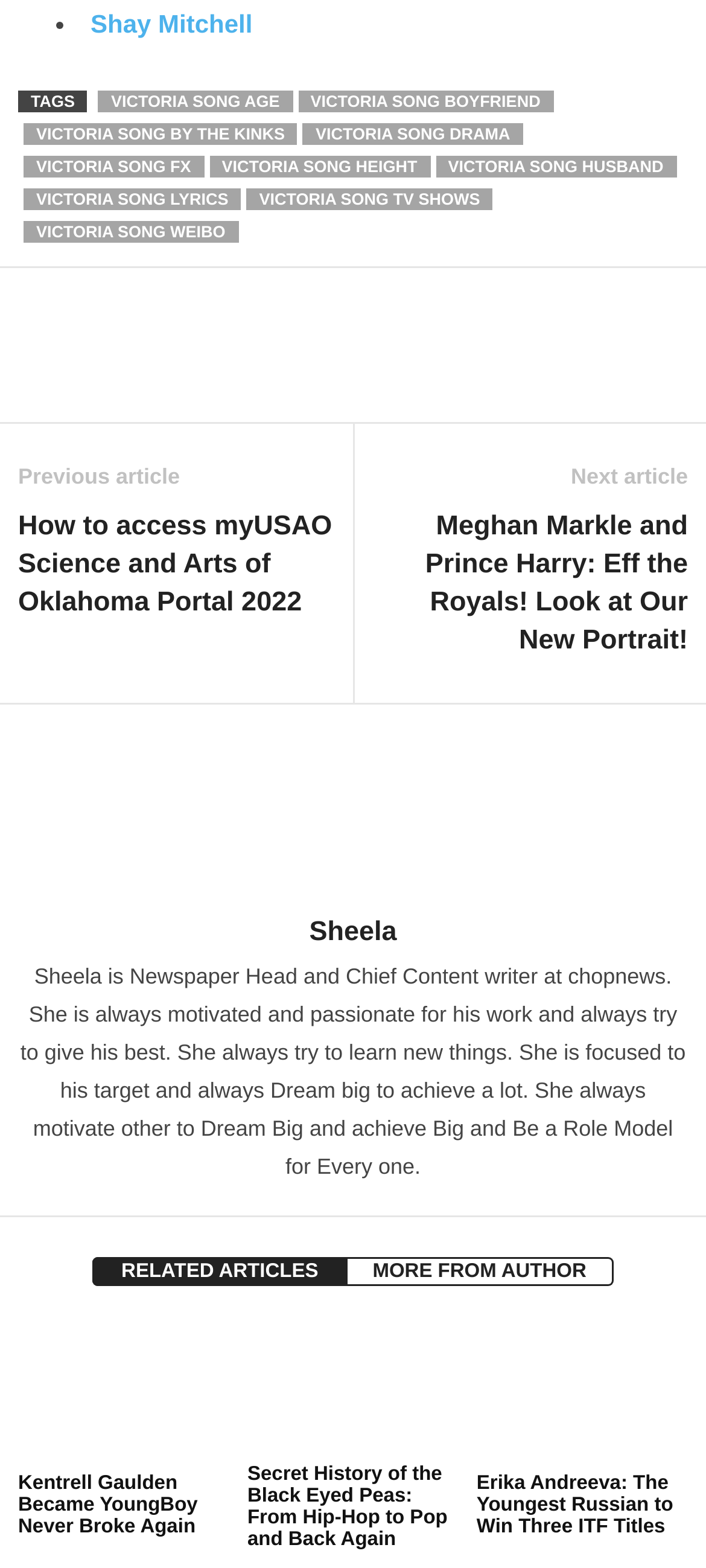Please identify the bounding box coordinates of the clickable area that will allow you to execute the instruction: "View the article about Meghan Markle and Prince Harry".

[0.526, 0.323, 0.974, 0.42]